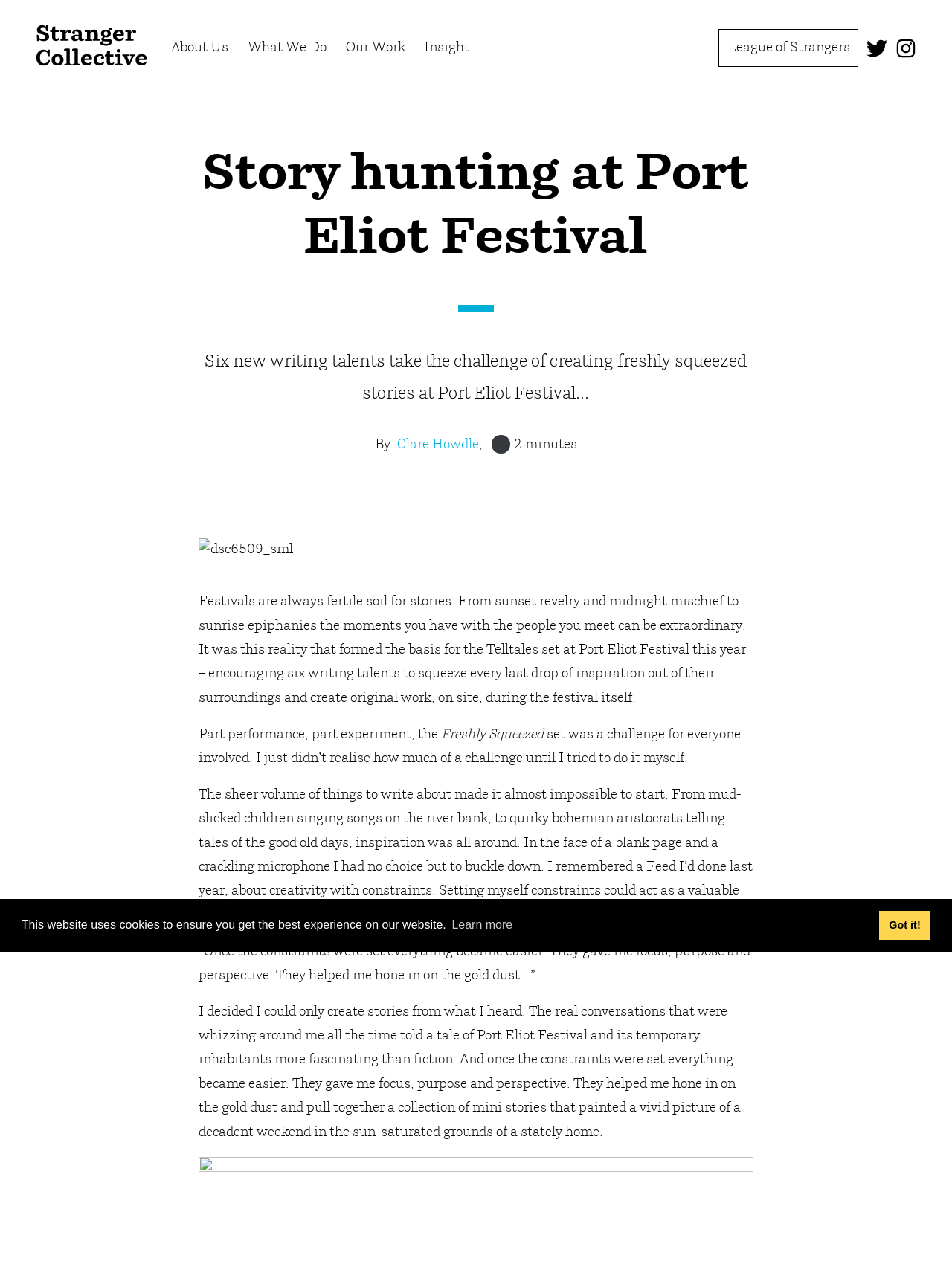Find the bounding box coordinates for the area you need to click to carry out the instruction: "Click the 'Telltales' link". The coordinates should be four float numbers between 0 and 1, indicated as [left, top, right, bottom].

[0.511, 0.507, 0.569, 0.518]